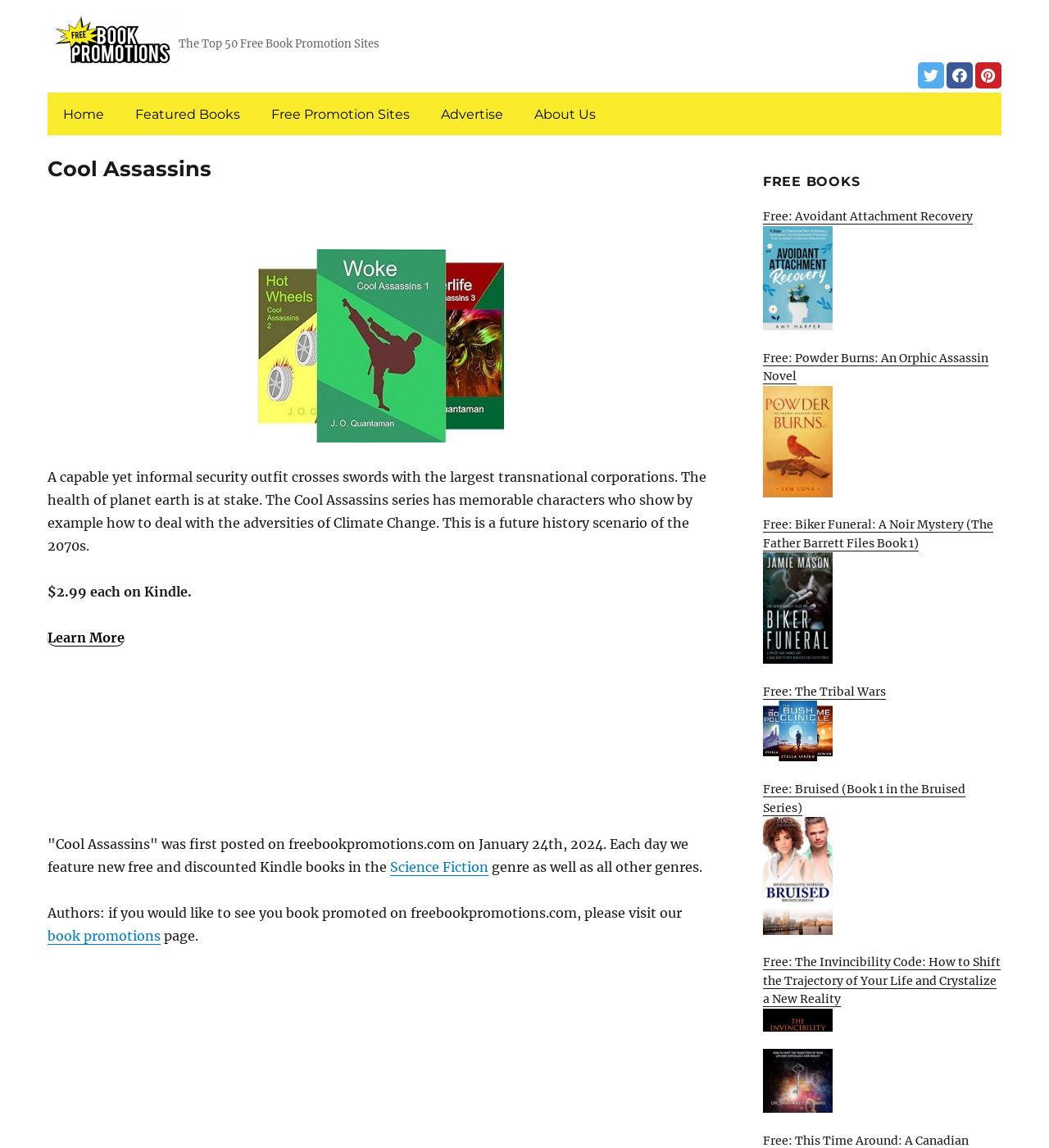Give the bounding box coordinates for this UI element: "Free: The Tribal Wars". The coordinates should be four float numbers between 0 and 1, arranged as [left, top, right, bottom].

[0.727, 0.596, 0.955, 0.663]